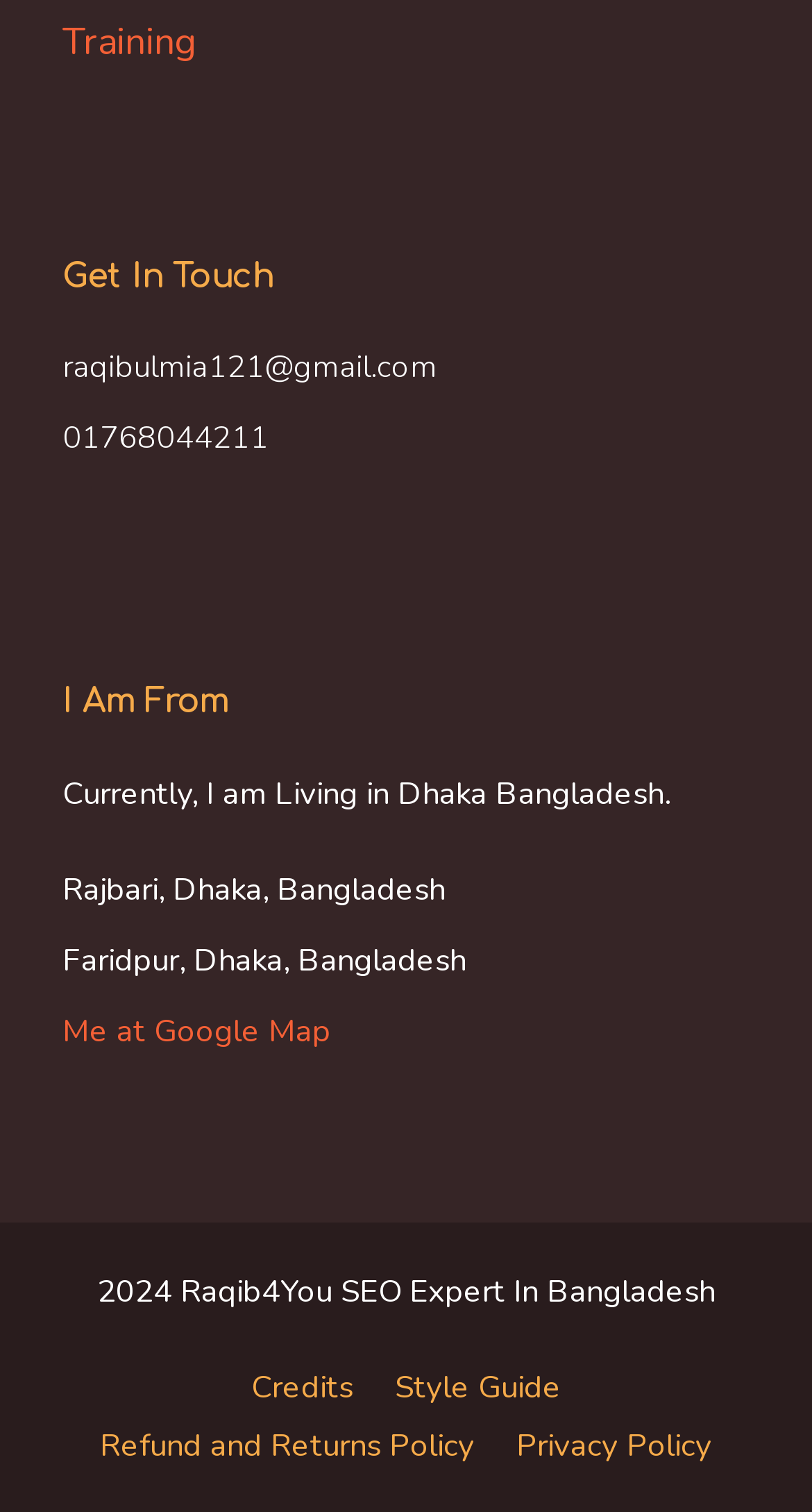Find the bounding box coordinates of the element to click in order to complete this instruction: "Check Credits". The bounding box coordinates must be four float numbers between 0 and 1, denoted as [left, top, right, bottom].

[0.309, 0.904, 0.435, 0.931]